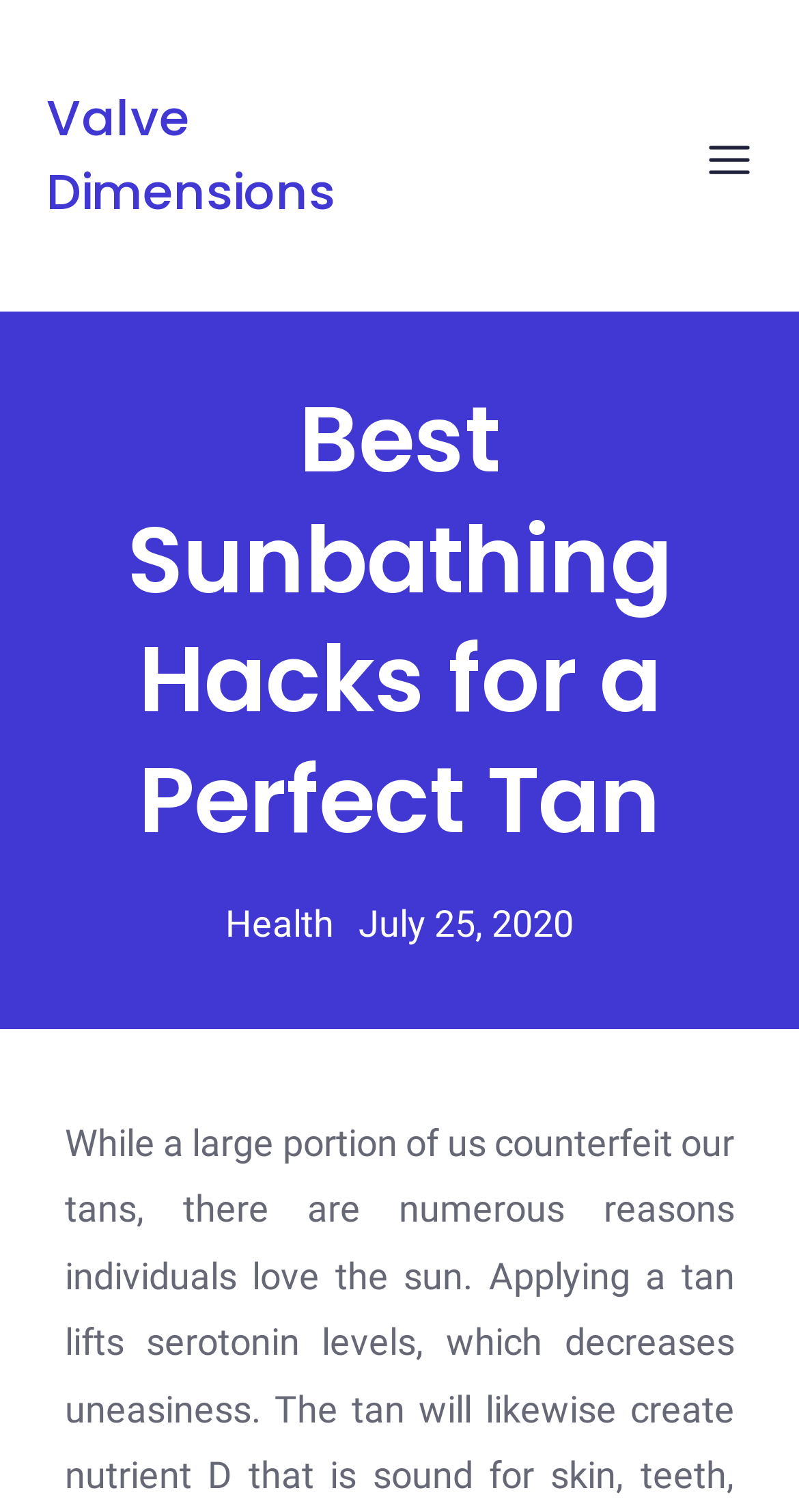Using the element description Health, predict the bounding box coordinates for the UI element. Provide the coordinates in (top-left x, top-left y, bottom-right x, bottom-right y) format with values ranging from 0 to 1.

[0.282, 0.597, 0.418, 0.625]